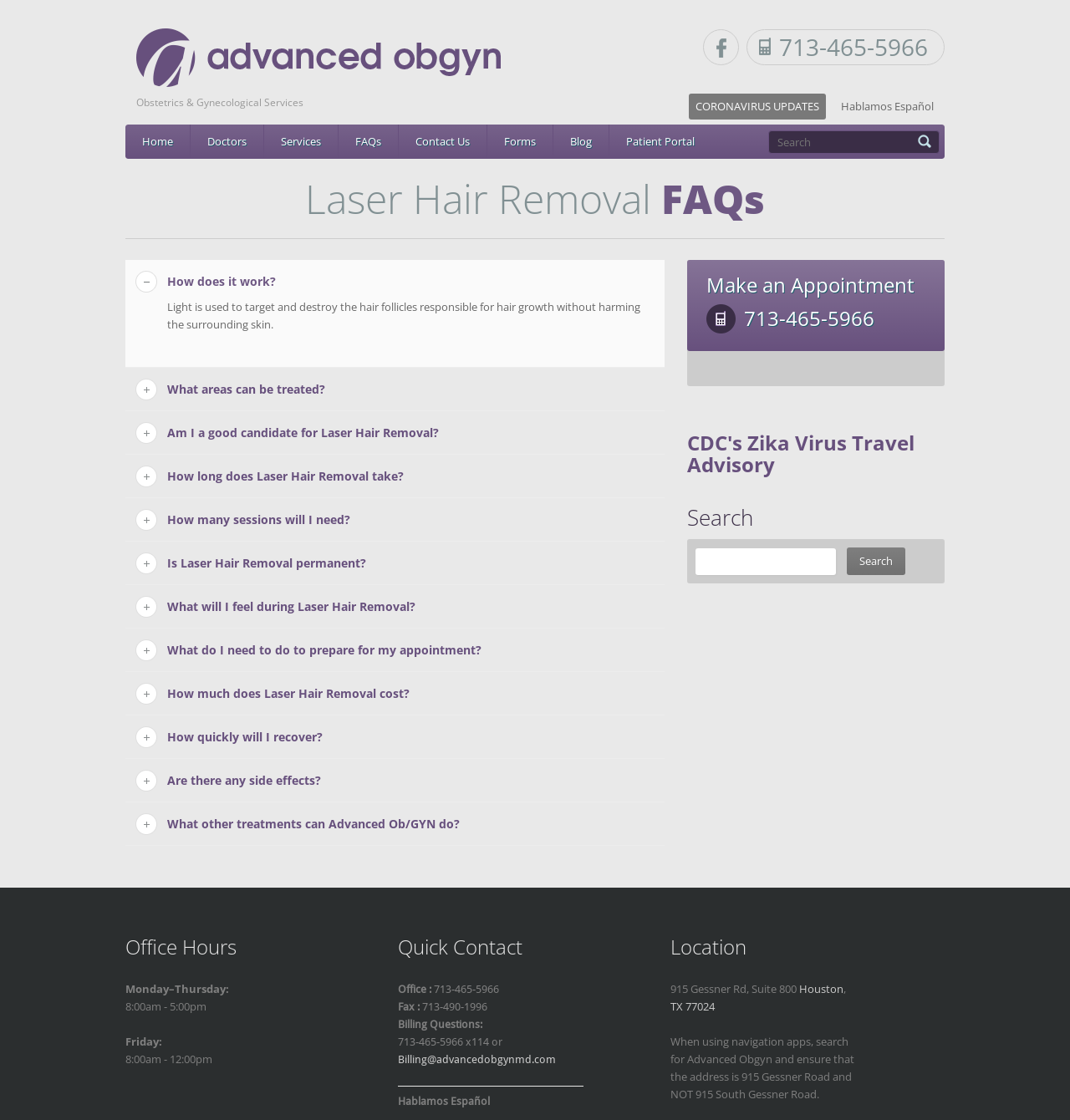What is the location of Advanced OB/GYN?
Offer a detailed and full explanation in response to the question.

I found the location by looking at the 'Location' section at the bottom of the webpage. The address is listed as '915 Gessner Rd, Suite 800, Houston, TX 77024'.